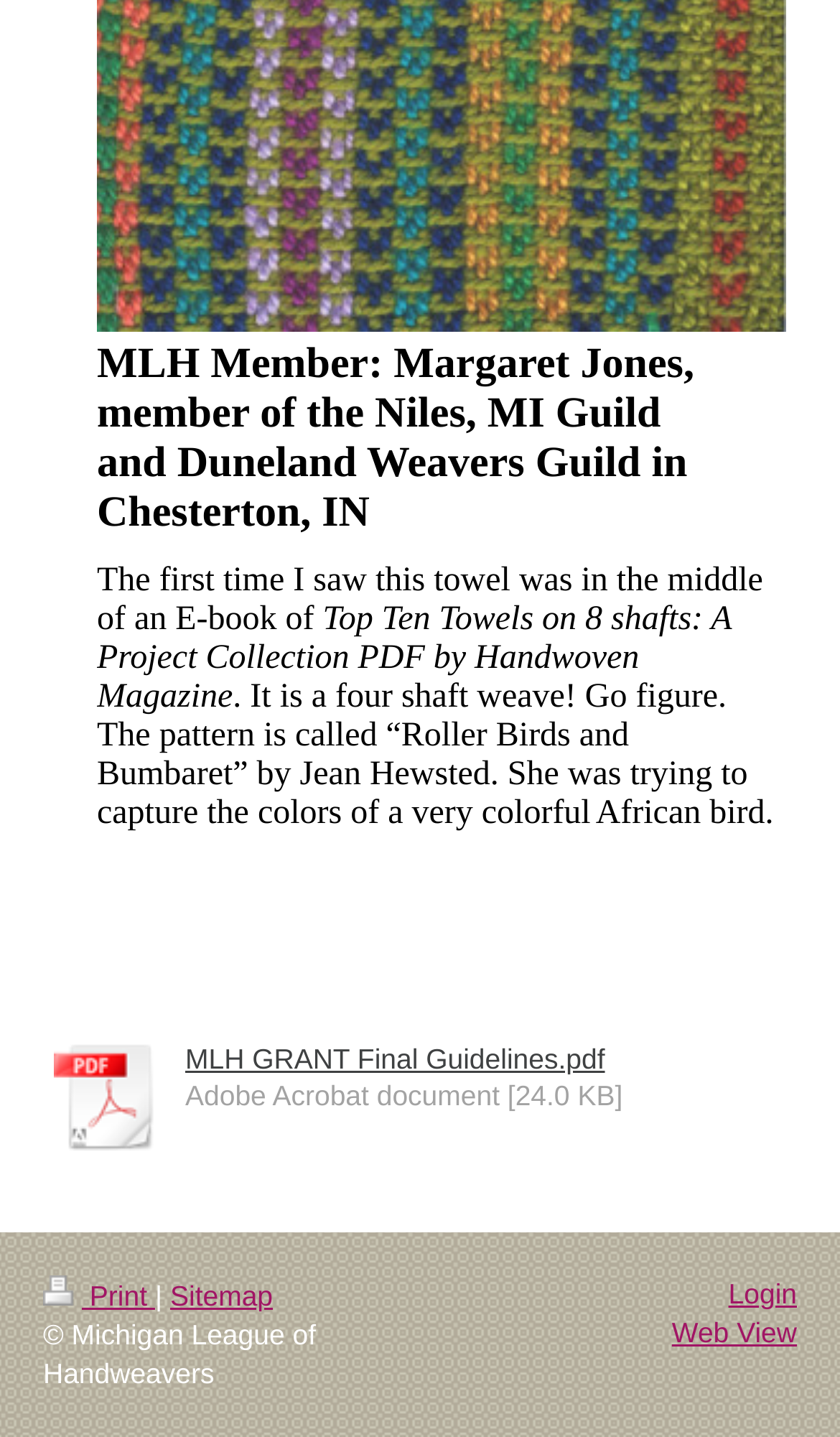Please reply with a single word or brief phrase to the question: 
What is the size of the MLH GRANT Final Guidelines.pdf file?

24.0 KB